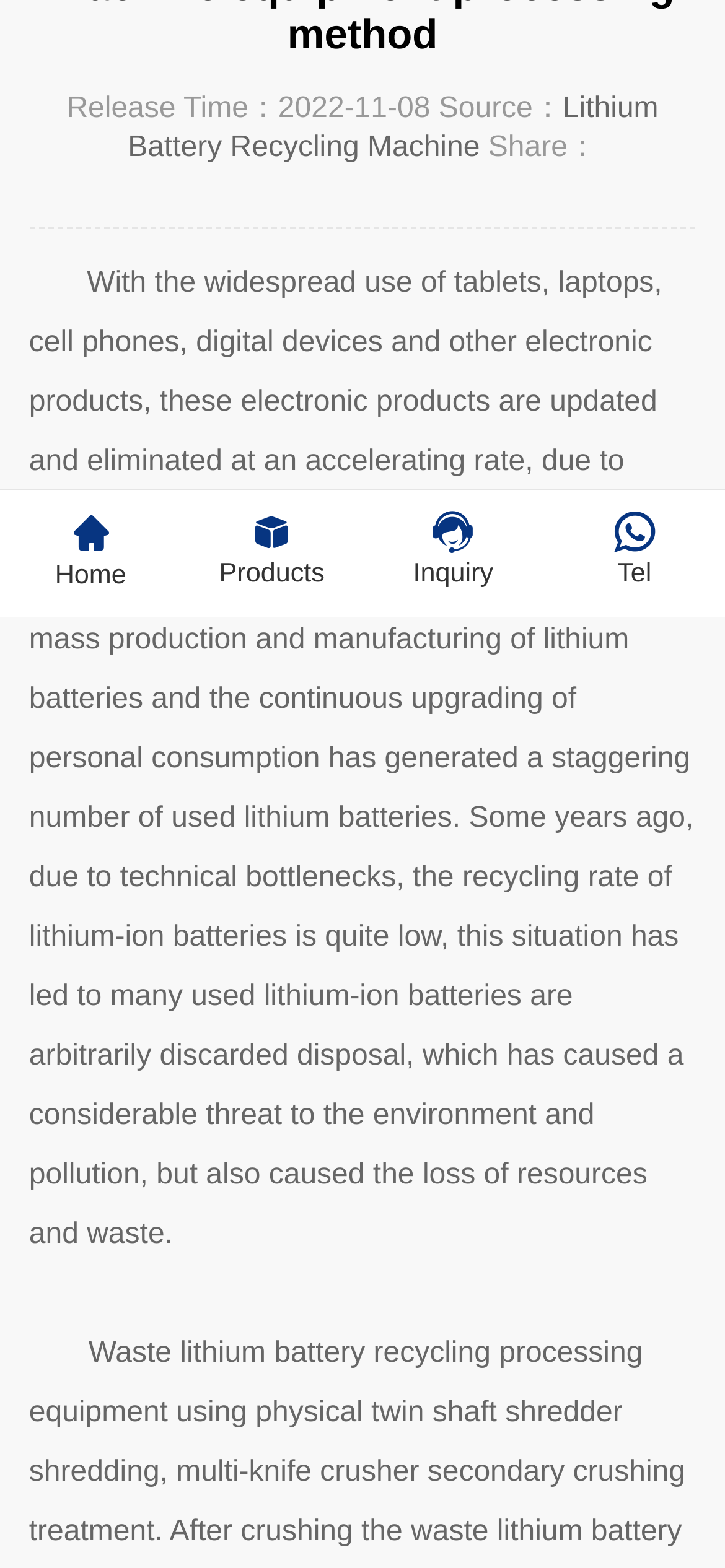Determine the bounding box coordinates of the UI element described below. Use the format (top-left x, top-left y, bottom-right x, bottom-right y) with floating point numbers between 0 and 1: Solution

[0.402, 0.11, 0.612, 0.13]